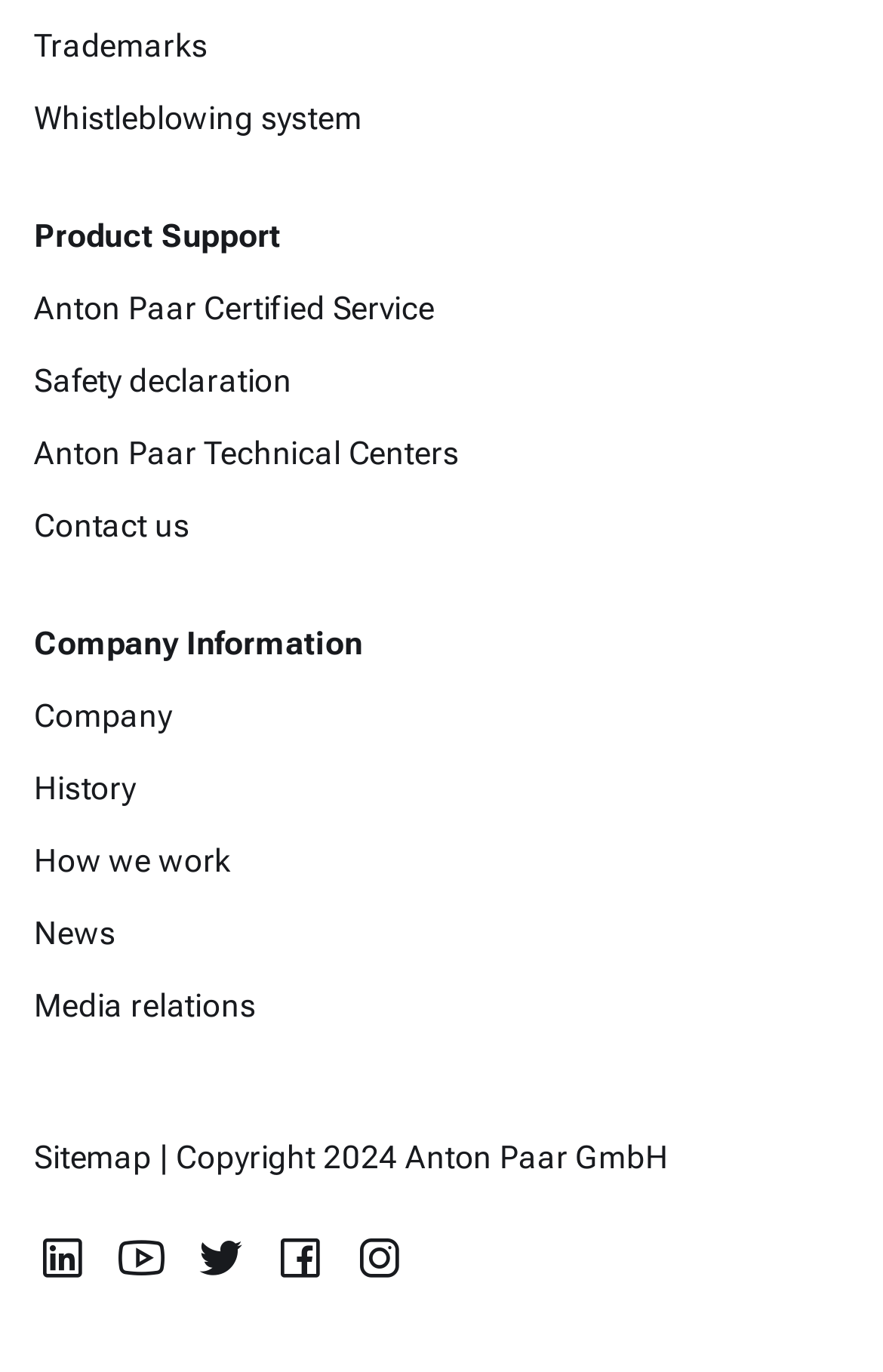Identify the bounding box coordinates of the clickable section necessary to follow the following instruction: "Visit LinkedIn page". The coordinates should be presented as four float numbers from 0 to 1, i.e., [left, top, right, bottom].

[0.038, 0.894, 0.103, 0.942]